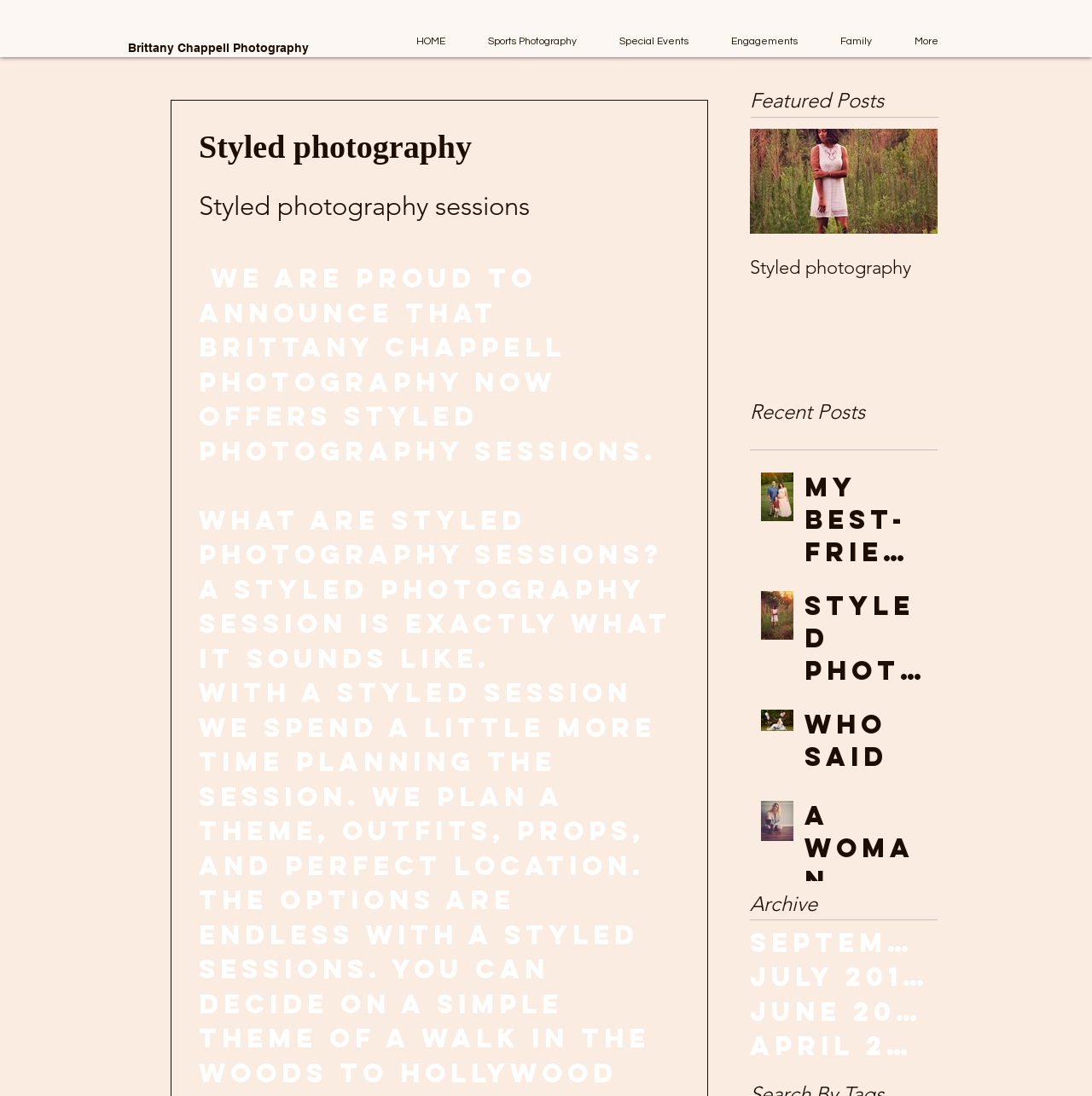Please identify the bounding box coordinates of the clickable area that will fulfill the following instruction: "Read the post about My best-friend". The coordinates should be in the format of four float numbers between 0 and 1, i.e., [left, top, right, bottom].

[0.737, 0.43, 0.849, 0.525]